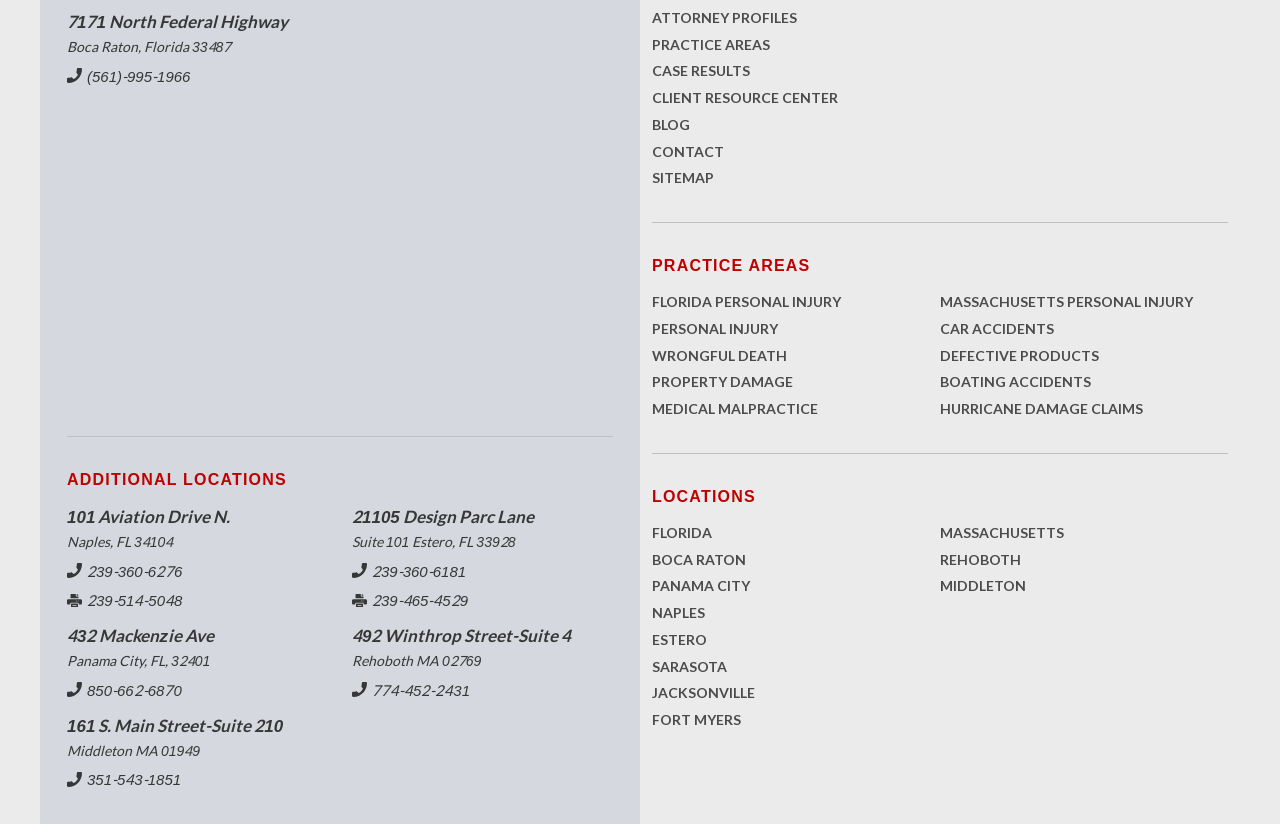What is the address of the Estero location?
Refer to the screenshot and respond with a concise word or phrase.

21105 Design Parc Lane, Suite 101 Estero, FL 33928